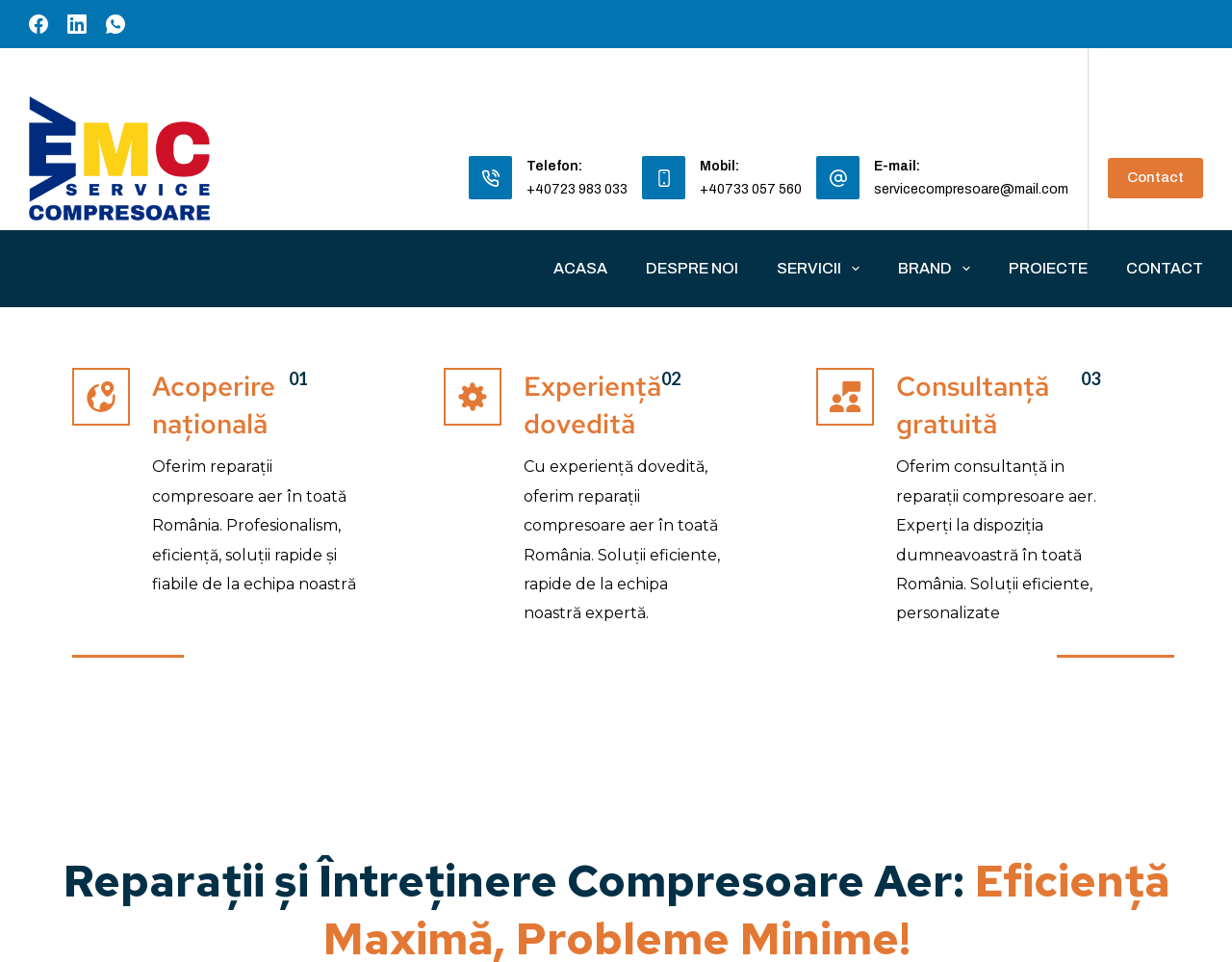What is the company name?
From the details in the image, provide a complete and detailed answer to the question.

The company name is EMC Service Compresoare, which can be found in the link 'Emc Service Compresoare' with an image, and also in the Facebook, LinkedIn, and WhatsApp links at the top of the page.